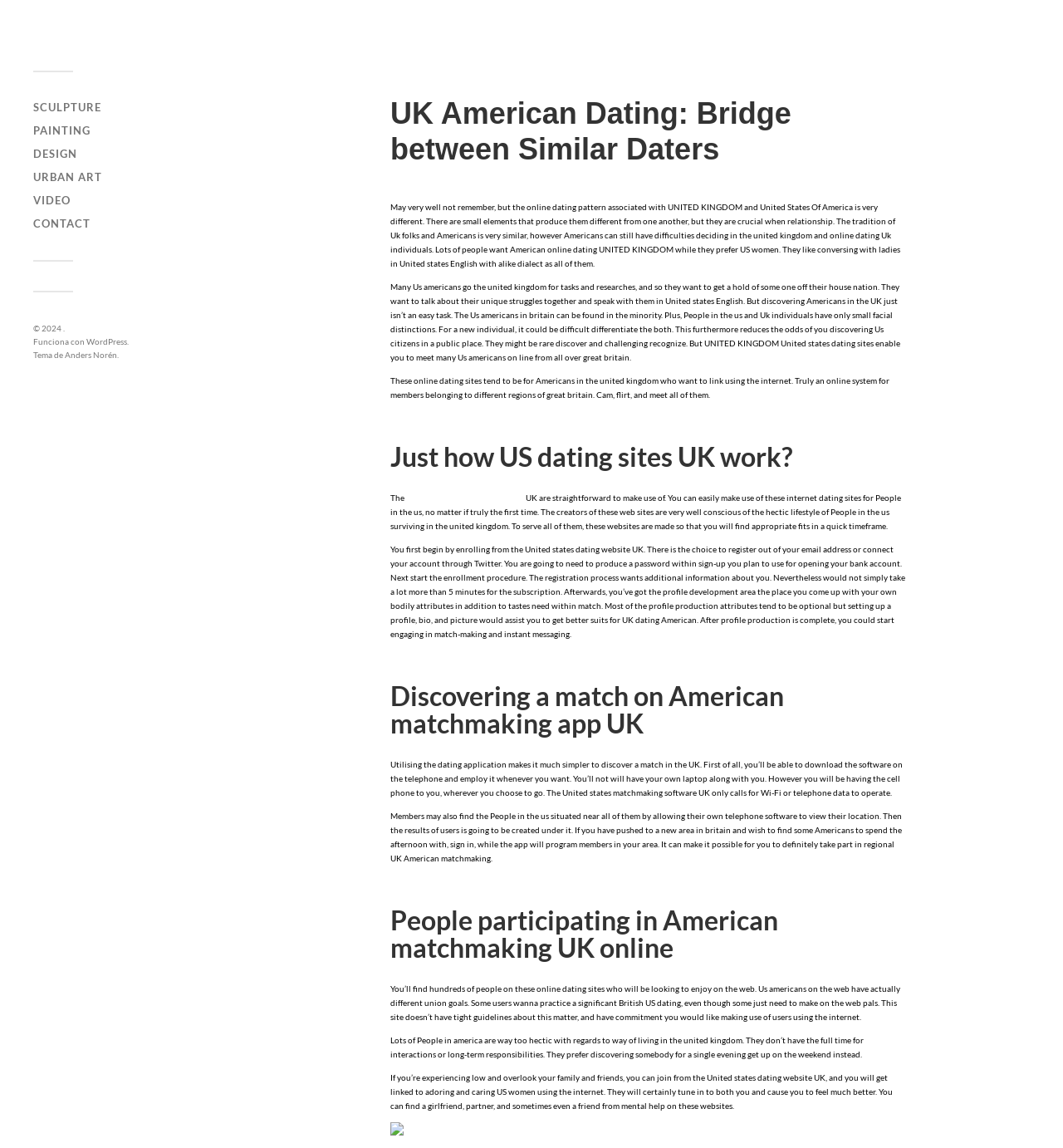Create a detailed summary of the webpage's content and design.

This webpage is about UK American dating, specifically focusing on the differences between online dating patterns in the UK and the USA. At the top of the page, there are six links to different categories, including "SCULPTURE", "PAINTING", "DESIGN", "URBAN ART", "VIDEO", and "CONTACT". Below these links, there is a copyright notice and some information about the website's functionality.

The main content of the page is divided into sections, each with a heading. The first section explains the differences between online dating in the UK and the USA, highlighting the challenges Americans face when trying to find a partner in the UK. The text also mentions that many Americans move to the UK for work or study and want to connect with someone from their home country.

The next section, "Just how US dating sites UK work?", explains how these online dating sites cater to Americans living in the UK. The process of using these sites is straightforward, and users can register and create a profile to find suitable matches.

The following sections, "Discovering a match on American matchmaking app UK" and "People participating in American matchmaking UK online", provide more information about how the dating app works and the types of people who use it. The app allows users to find matches based on their location, and there are hundreds of people online looking for different types of relationships.

The page also features an image at the bottom, but its content is not described. Overall, the webpage provides information and resources for Americans living in the UK who are looking for online dating opportunities.